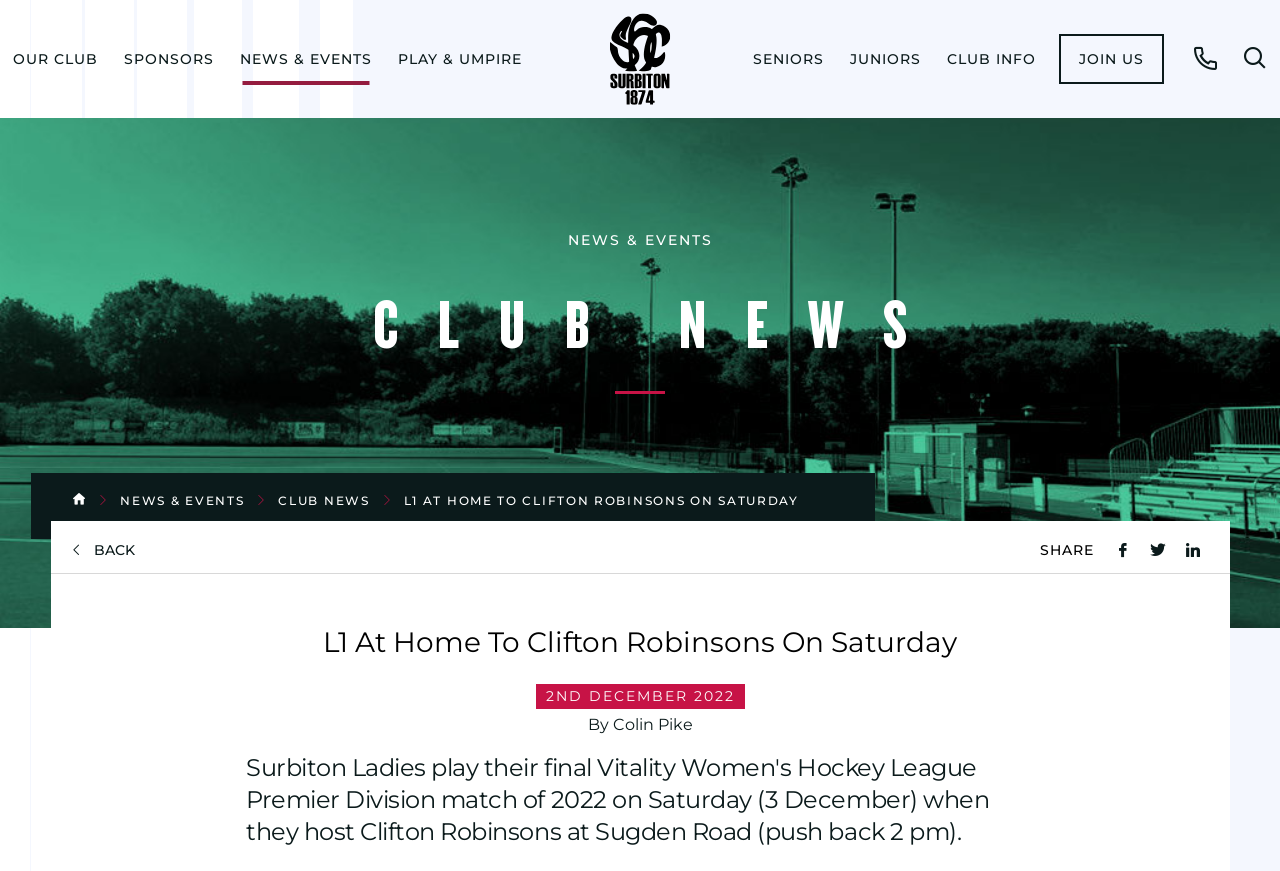Identify the bounding box coordinates for the element you need to click to achieve the following task: "View L1 AT HOME TO CLIFTON ROBINSONS ON SATURDAY news". The coordinates must be four float values ranging from 0 to 1, formatted as [left, top, right, bottom].

[0.315, 0.566, 0.624, 0.583]